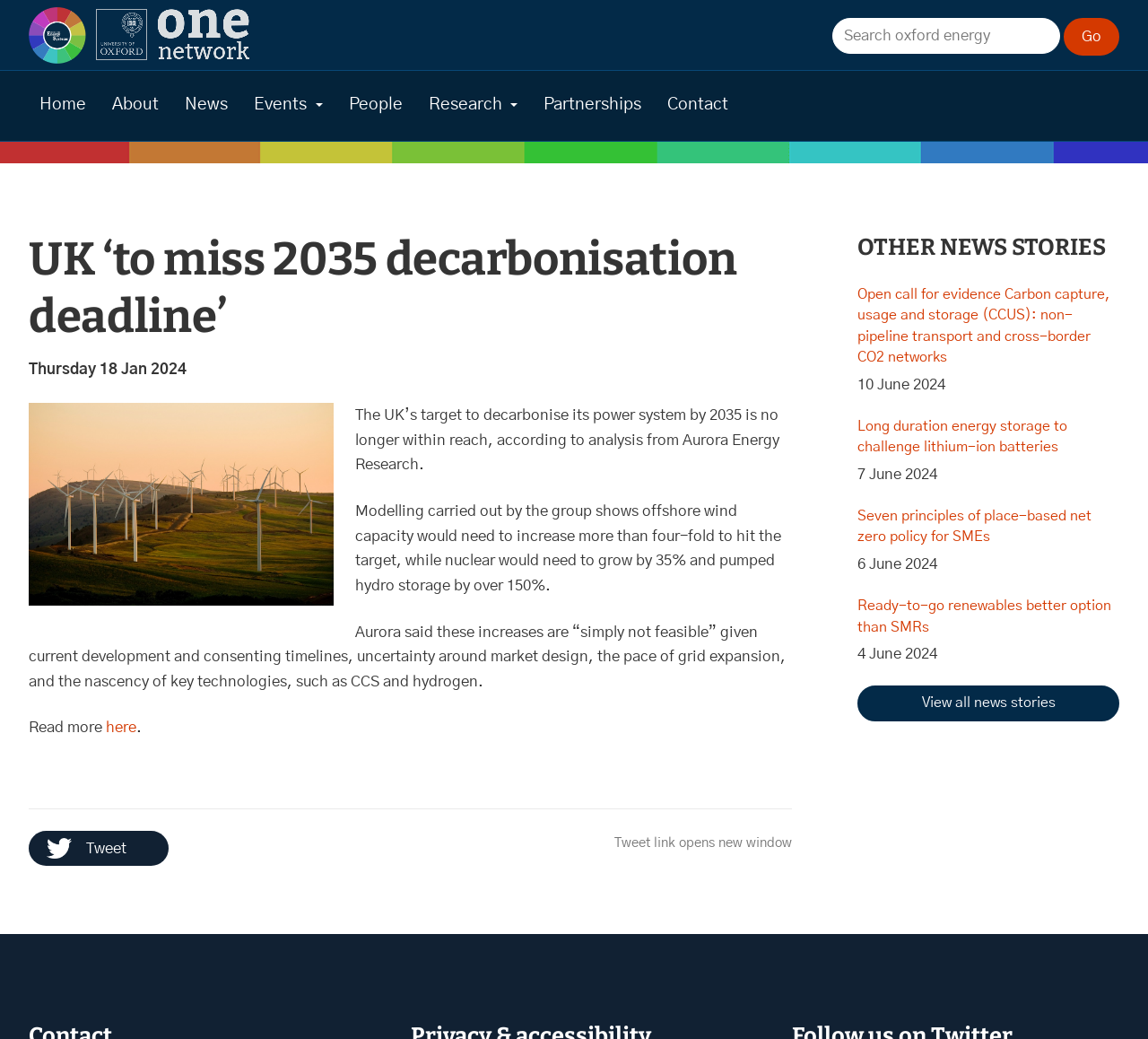Please find the bounding box for the UI component described as follows: "alt="Oxford Energy Homepage"".

[0.025, 0.007, 0.075, 0.069]